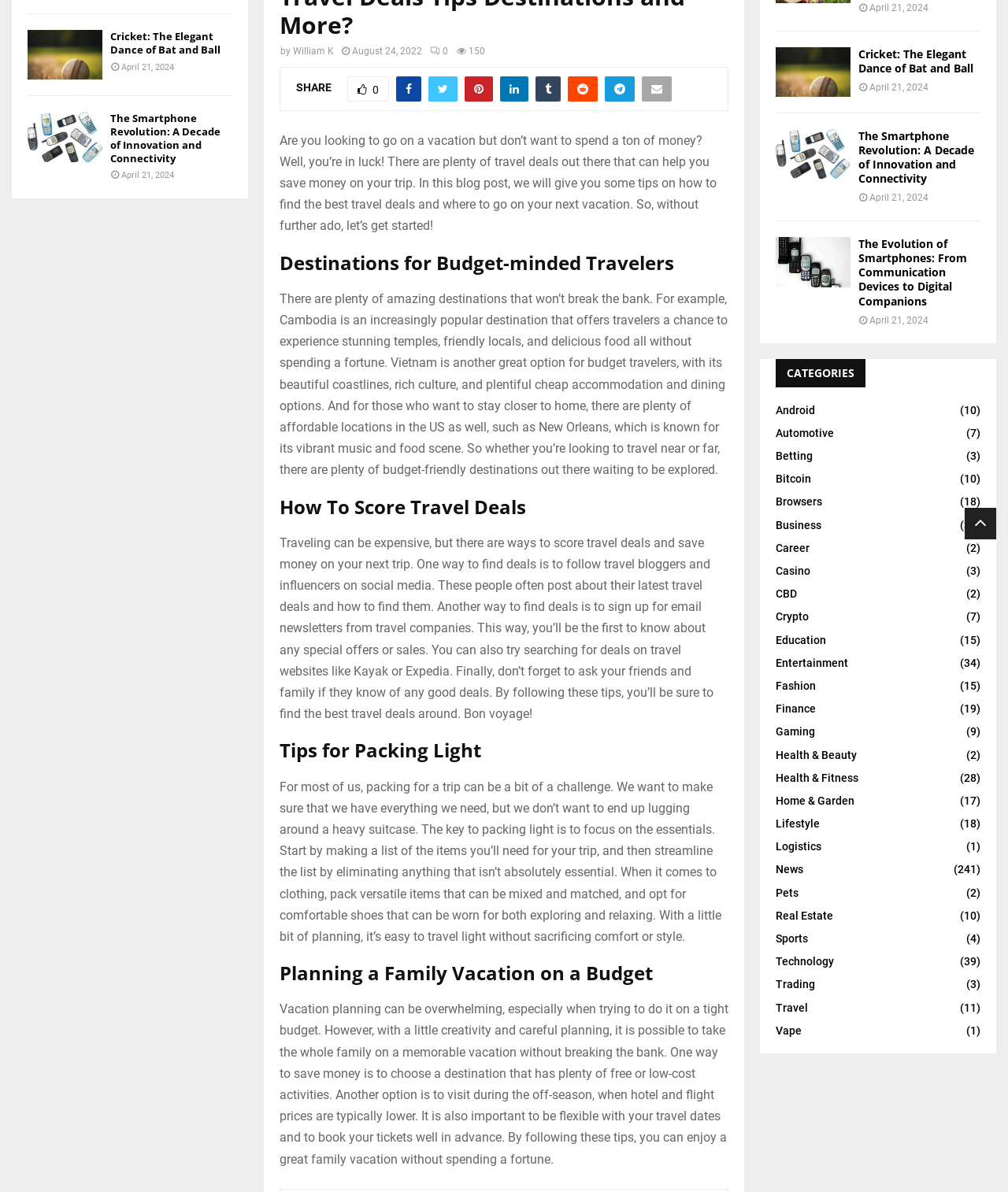For the element described, predict the bounding box coordinates as (top-left x, top-left y, bottom-right x, bottom-right y). All values should be between 0 and 1. Element description: Travel (11)

[0.77, 0.84, 0.802, 0.85]